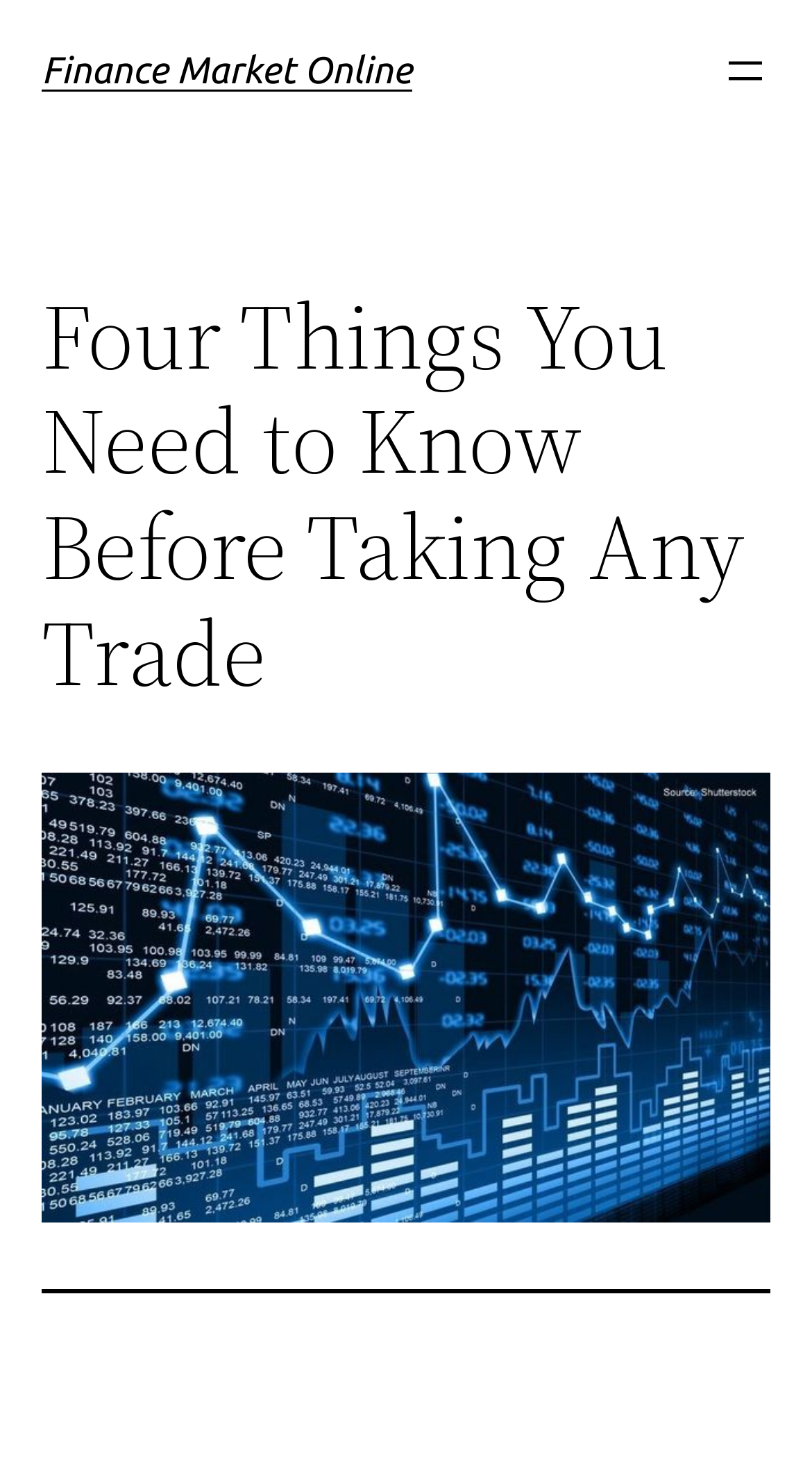What is the name of the website?
Please provide a single word or phrase answer based on the image.

Finance Market Online